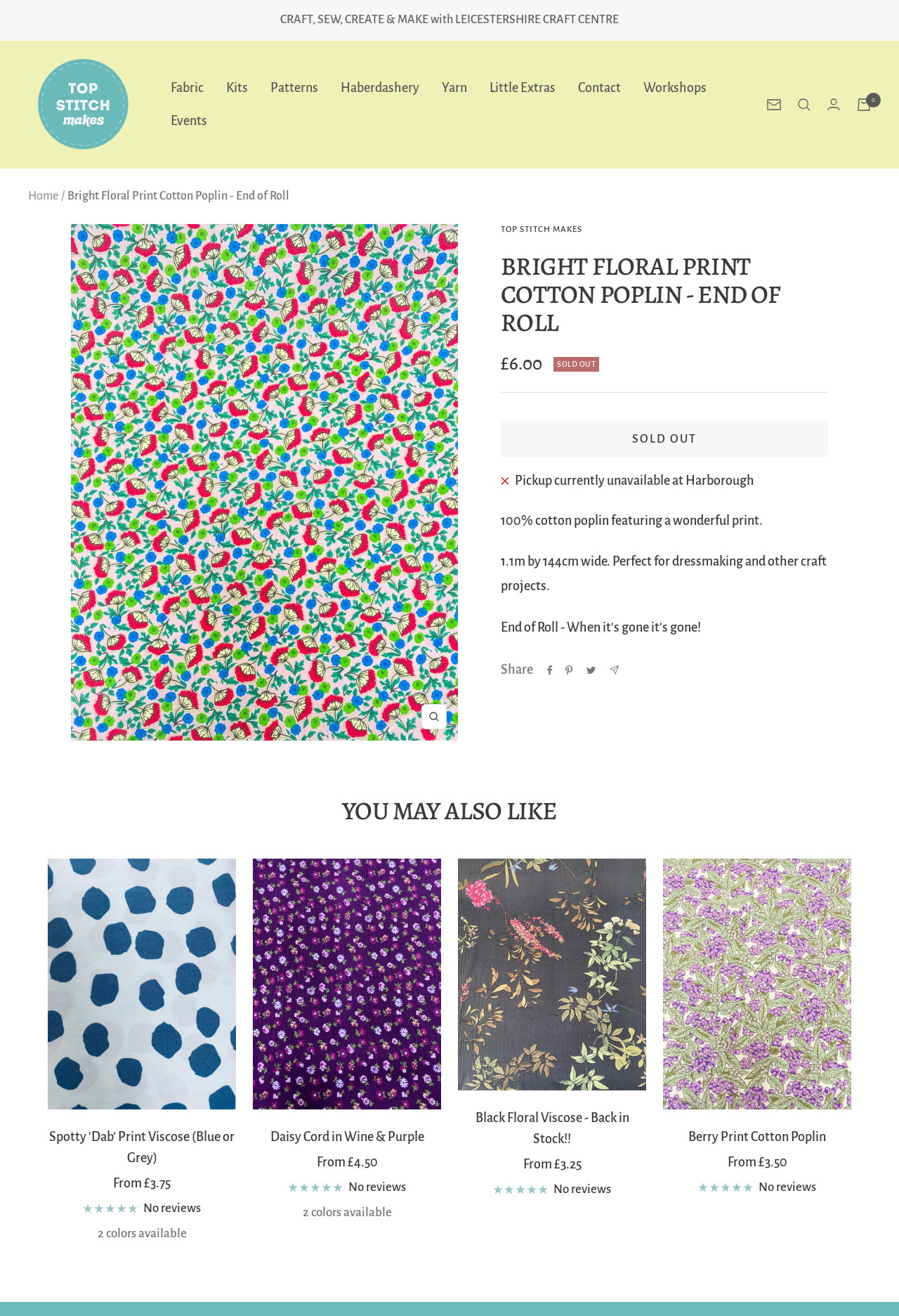Please provide a brief answer to the question using only one word or phrase: 
What is the status of the Bright Floral Print Cotton Poplin?

SOLD OUT